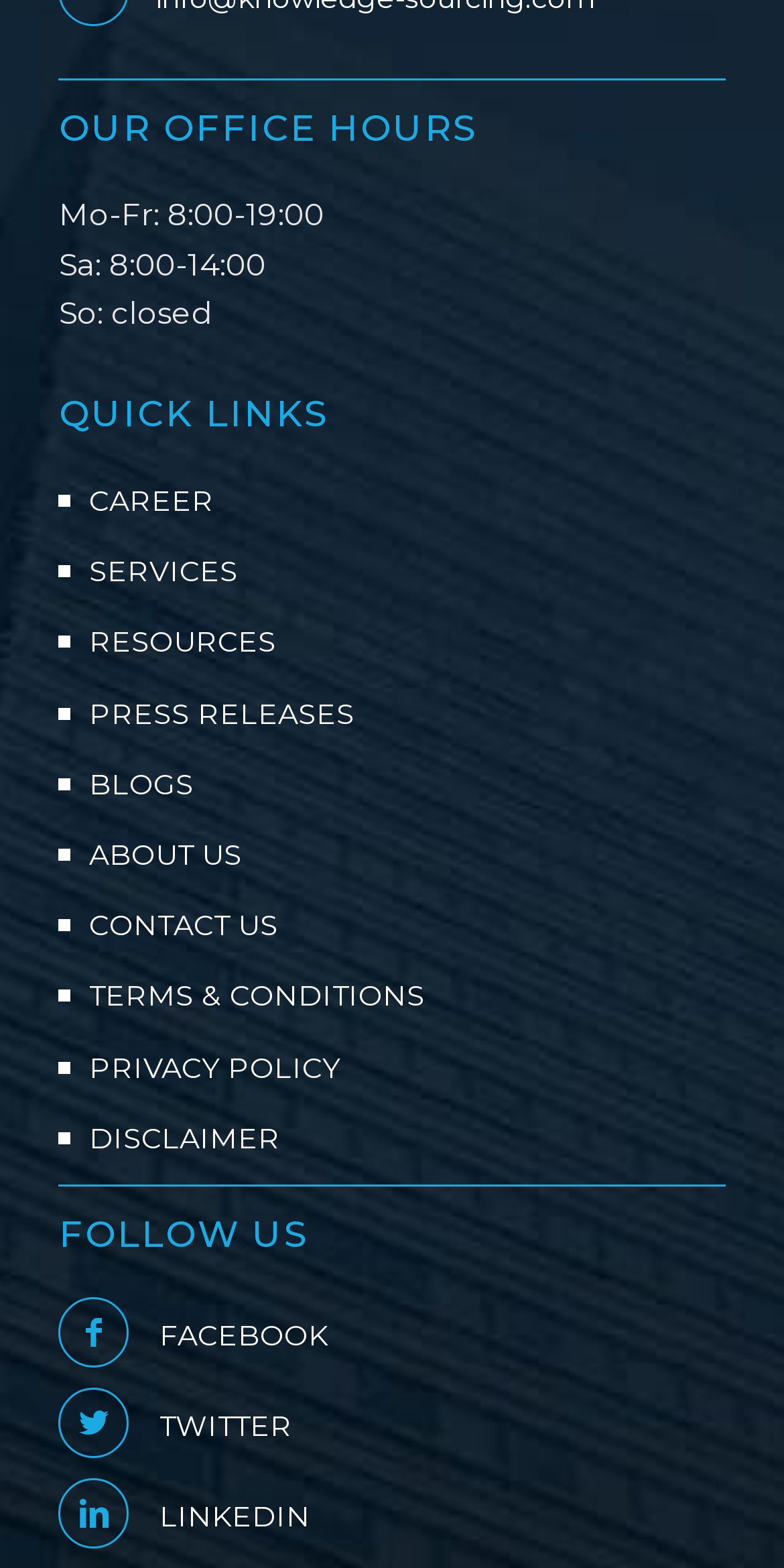Use one word or a short phrase to answer the question provided: 
Is the office open on Sundays?

No